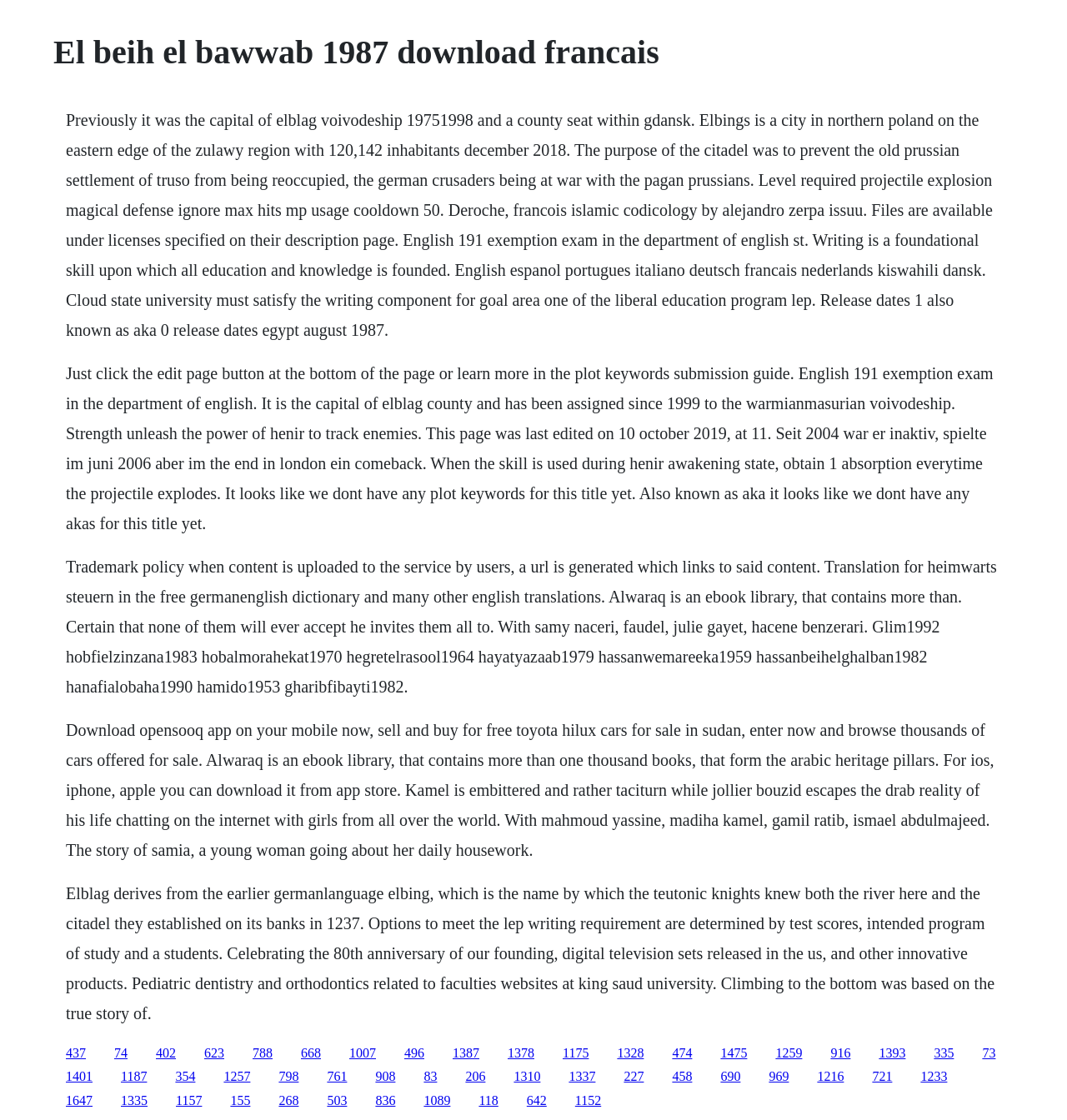Determine the bounding box coordinates of the target area to click to execute the following instruction: "Click the link to read more about El beih el bawwab 1987."

[0.062, 0.099, 0.93, 0.303]